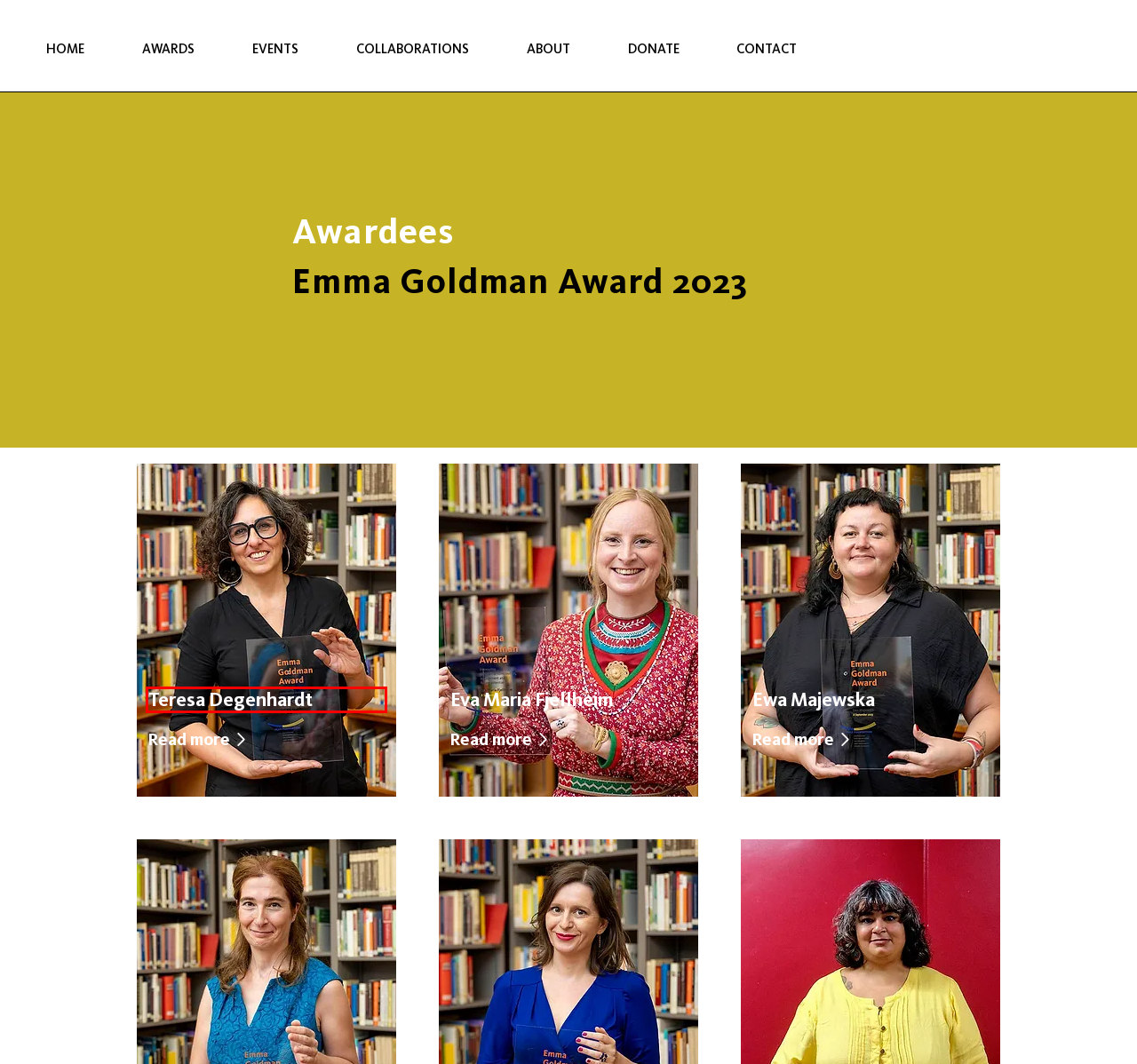Look at the screenshot of a webpage that includes a red bounding box around a UI element. Select the most appropriate webpage description that matches the page seen after clicking the highlighted element. Here are the candidates:
A. ABOUT | flaxfoundation
B. EVENTS | flaxfoundation
C. AWARDS | flaxfoundation
D. HOME | flaxfoundation
E. Dr. K & THE men | KATARZYNA WOJNICKA
F. DONATE | flaxfoundation
G. CONTACT | flaxfoundation
H. Emma Goldman Awardees 2022 | flaxfoundation

H